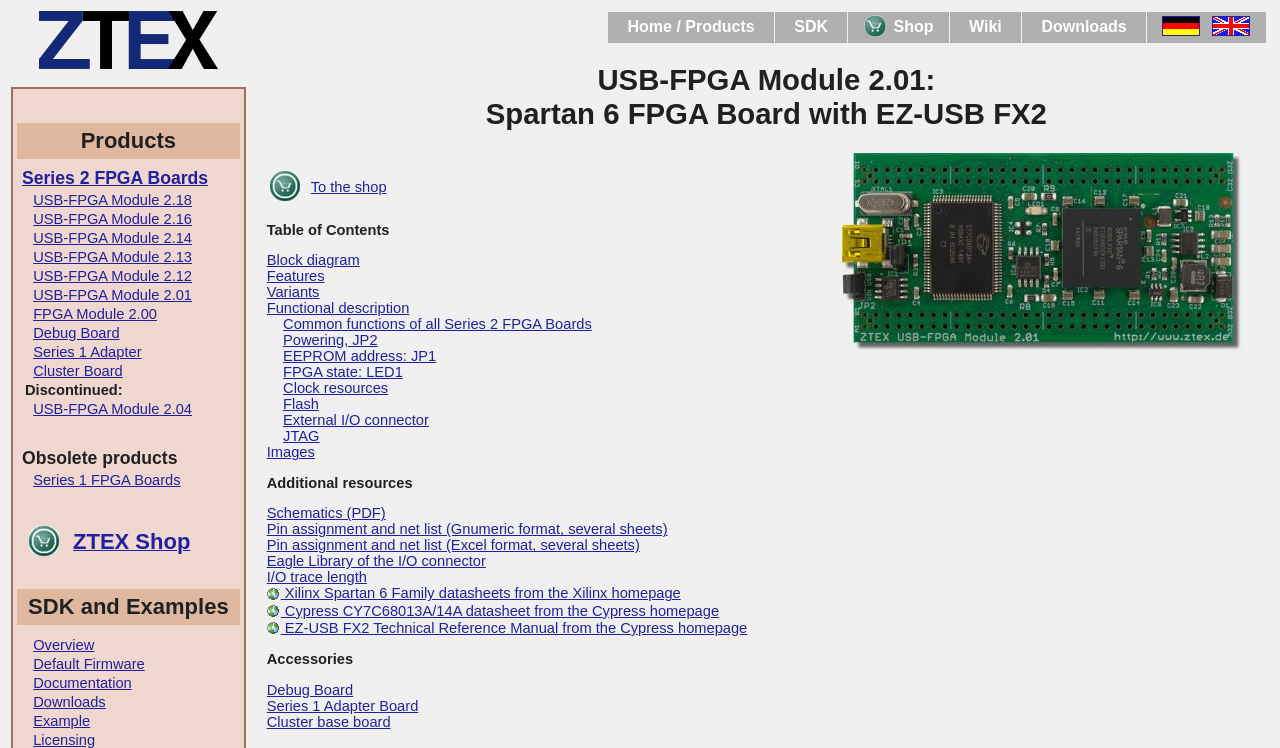Generate a comprehensive description of the webpage content.

This webpage is about the USB-FPGA Module 2.01, a product that features a Spartan 6 FPGA and EZ-USB FX2. At the top-left corner, there is a "ZTEX" image. Below the image, there is a table with multiple rows and columns. The table has a column header labeled "Products" and lists various FPGA boards, including the USB-FPGA Module 2.01, USB-FPGA Module 2.18, USB-FPGA Module 2.16, and more. Each board is a link that can be clicked.

Below the table, there is another section with a header labeled "Obsolete products" and lists the "Series 1 FPGA Boards" with a link to it. 

Further down, there is a section with a header labeled "To the ZTEX Shop" and has two links: "To the ZTEX Shop" and "ZTEX Shop". The "To the ZTEX Shop" link has an image next to it.

At the bottom of the page, there is a section with a header labeled "SDK and Examples" and lists four links: "Overview", "Default Firmware", "Documentation", and "Downloads".